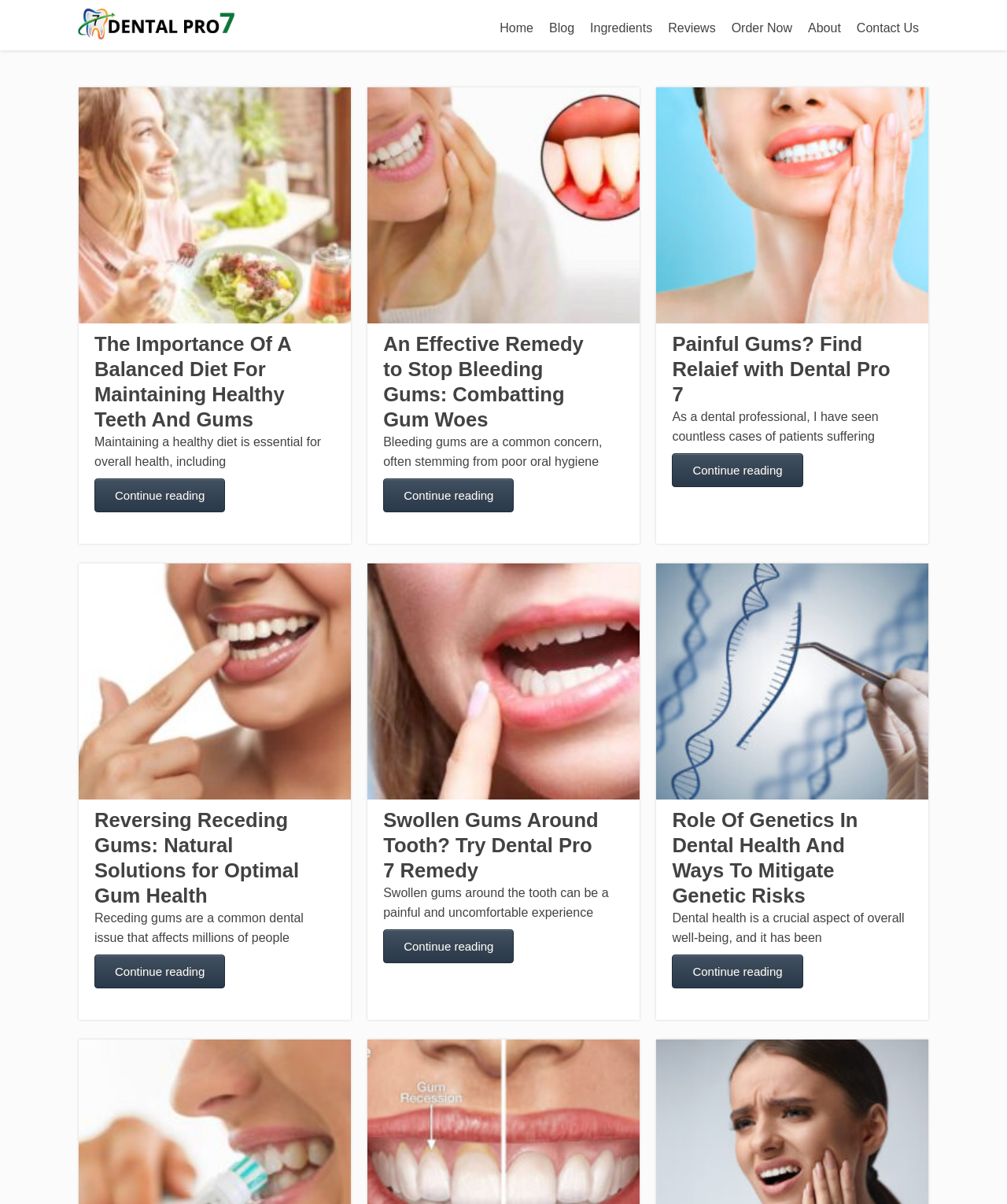Determine the bounding box coordinates of the clickable element to complete this instruction: "Click on the 'Home' link". Provide the coordinates in the format of four float numbers between 0 and 1, [left, top, right, bottom].

[0.489, 0.011, 0.538, 0.036]